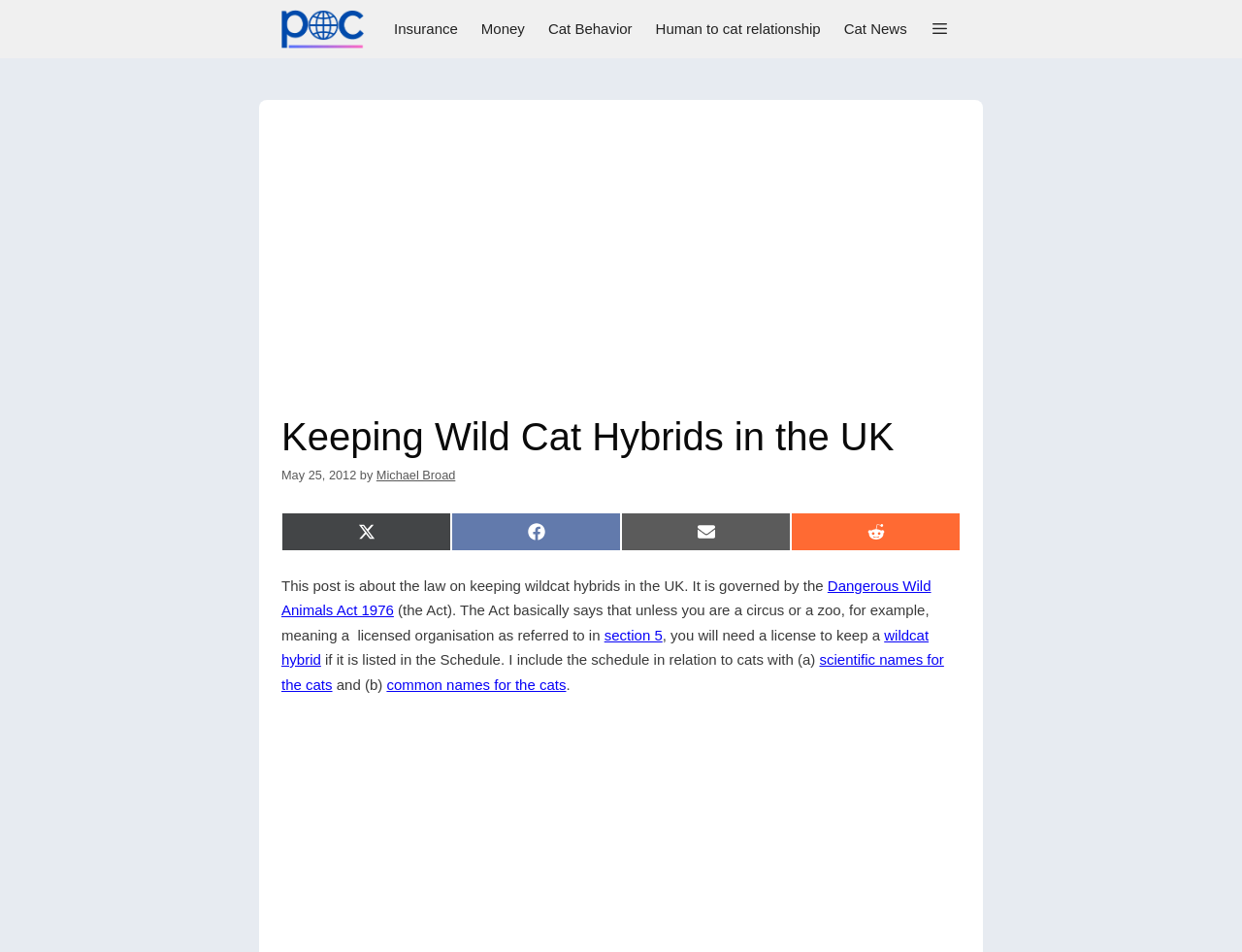Determine the bounding box coordinates for the HTML element mentioned in the following description: "parent_node: Share on X (Twitter)". The coordinates should be a list of four floats ranging from 0 to 1, represented as [left, top, right, bottom].

[0.591, 0.232, 0.773, 0.273]